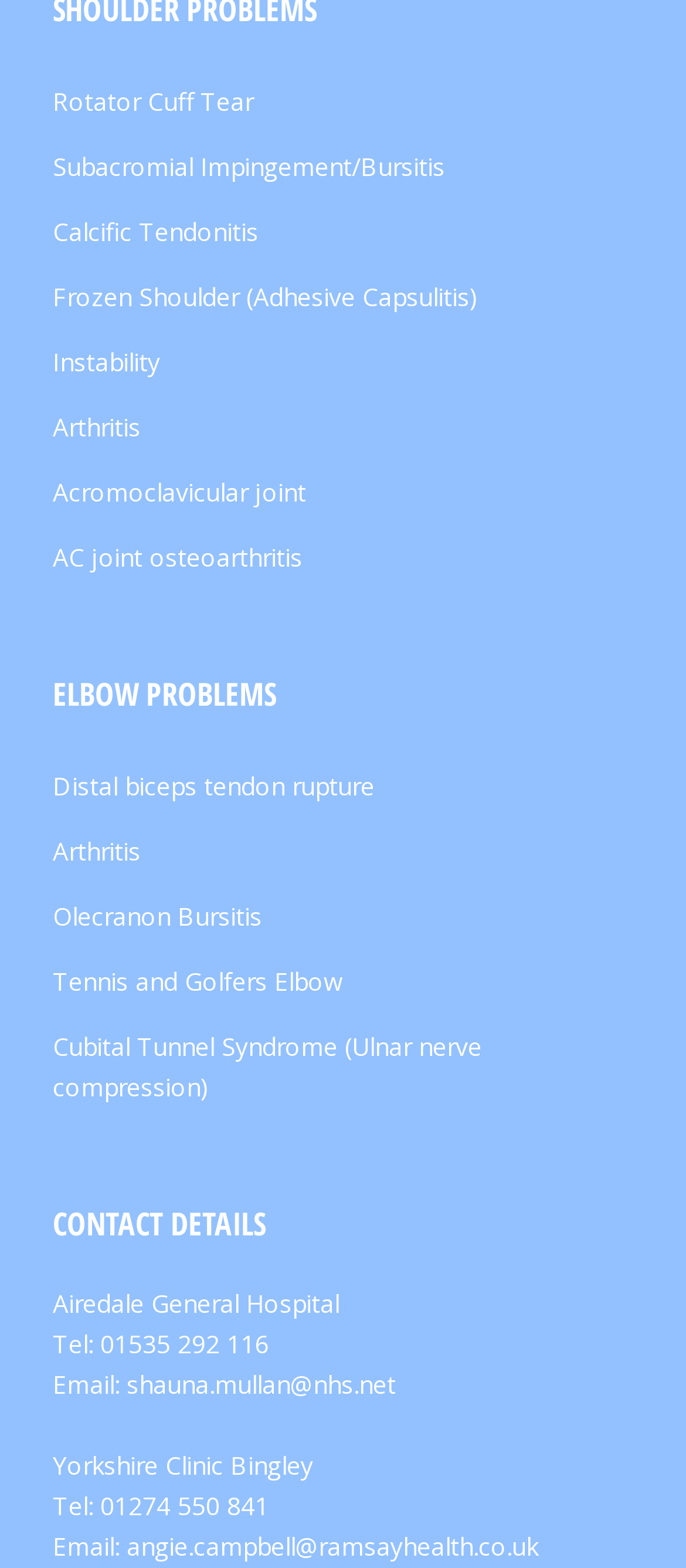Use the details in the image to answer the question thoroughly: 
What is the phone number for Yorkshire Clinic Bingley?

I find the contact details section on the webpage, which includes the phone number for Yorkshire Clinic Bingley, which is 01274 550 841.